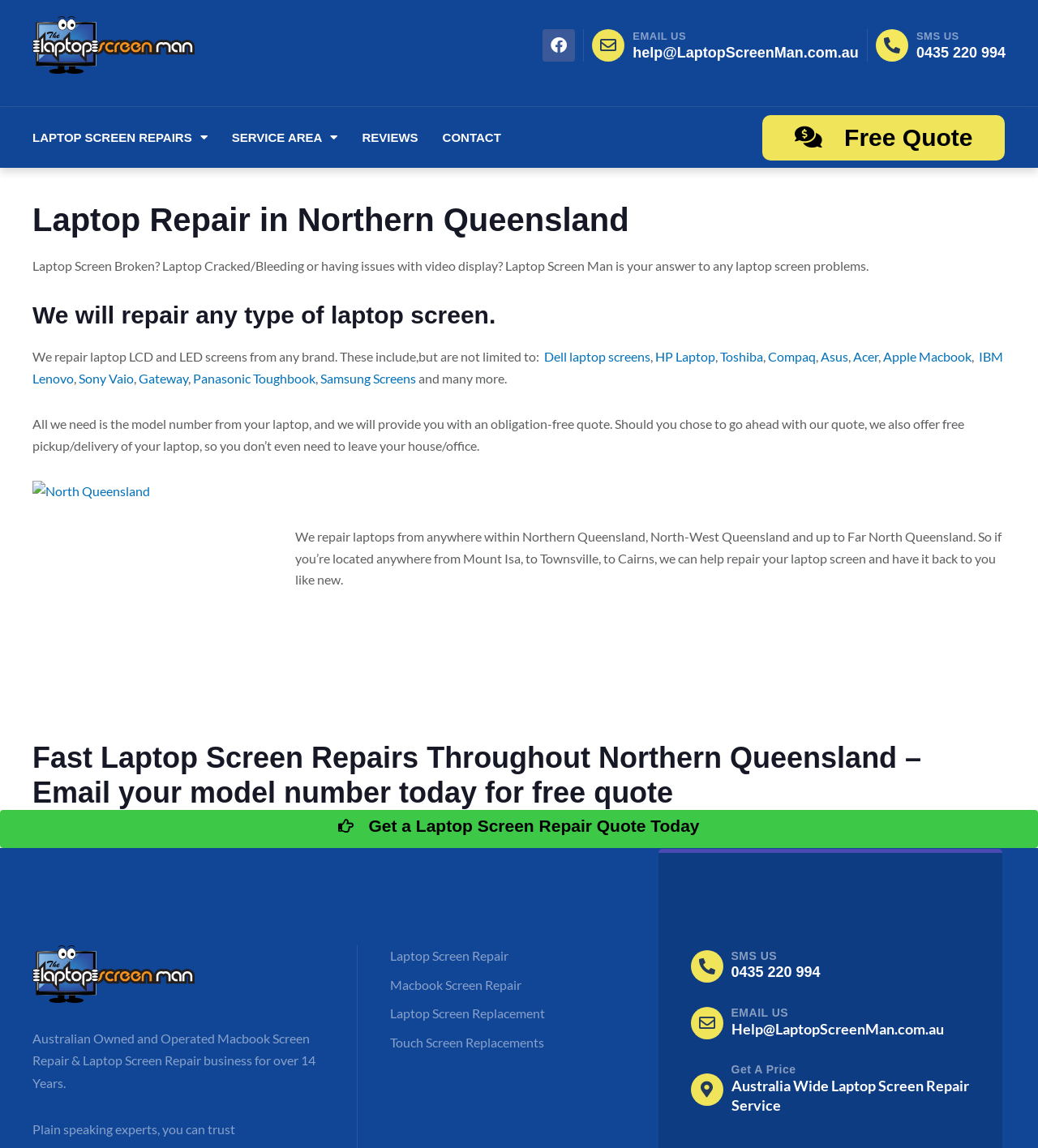Use a single word or phrase to answer the question: 
What is the business name of the laptop screen repair service?

Laptop Screen Man